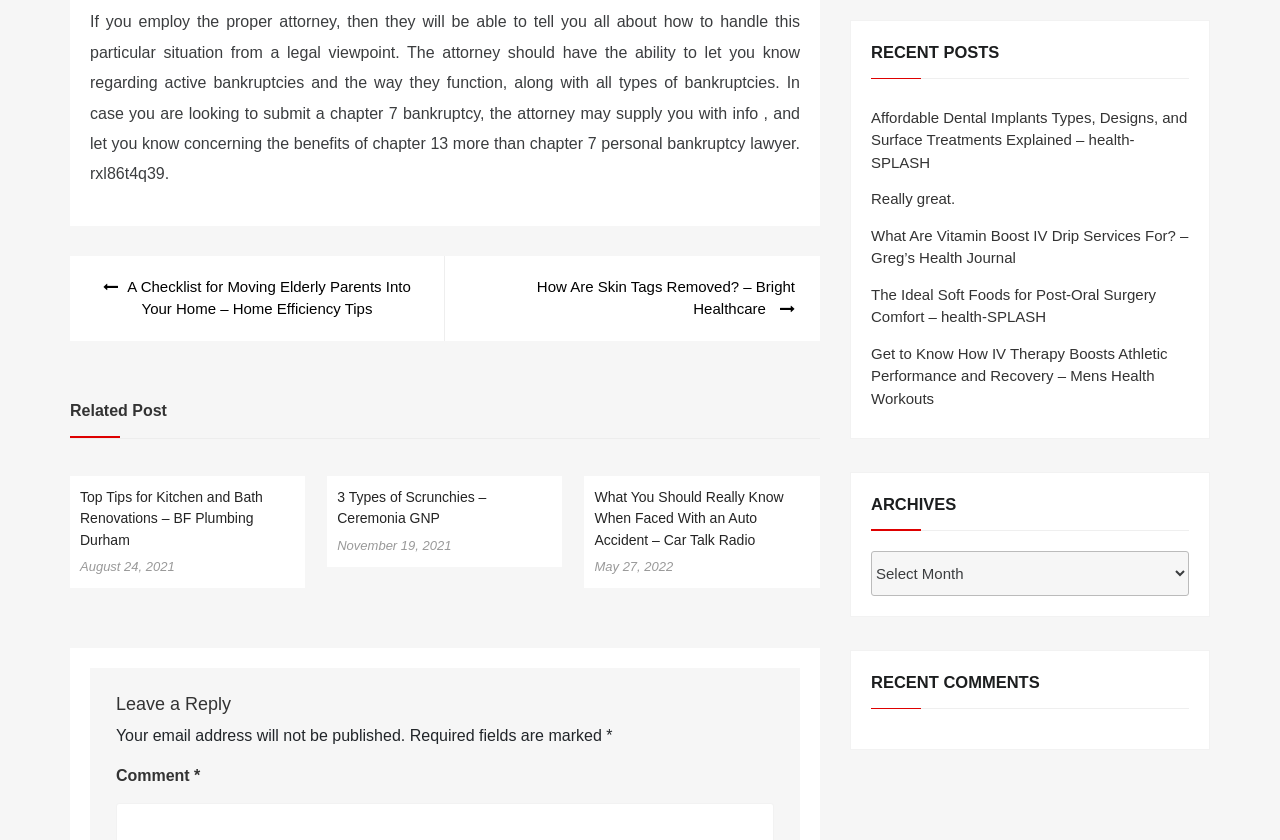Identify the bounding box of the UI element described as follows: "Really great.". Provide the coordinates as four float numbers in the range of 0 to 1 [left, top, right, bottom].

[0.68, 0.226, 0.746, 0.247]